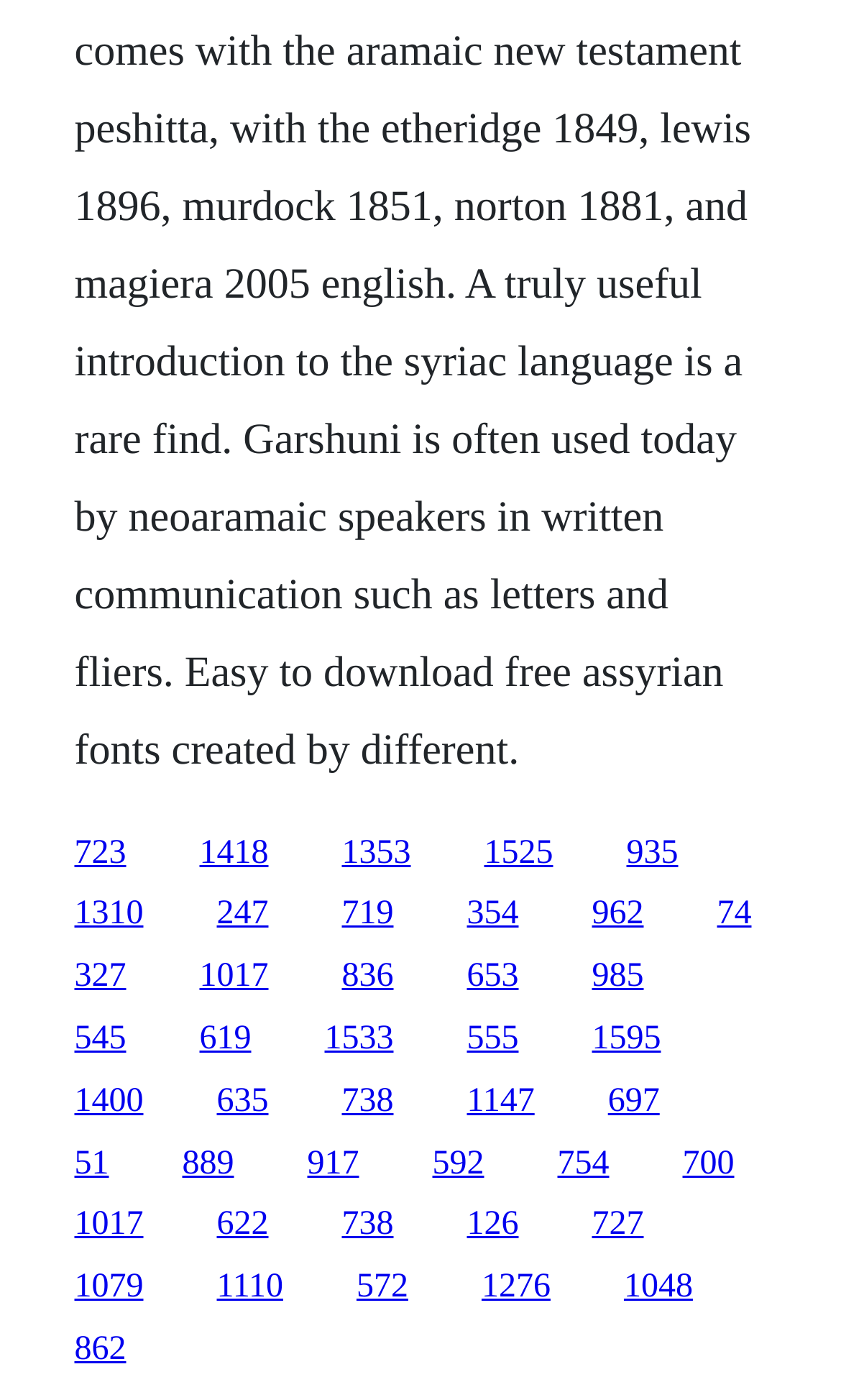Could you specify the bounding box coordinates for the clickable section to complete the following instruction: "access the seventh link"?

[0.088, 0.64, 0.171, 0.666]